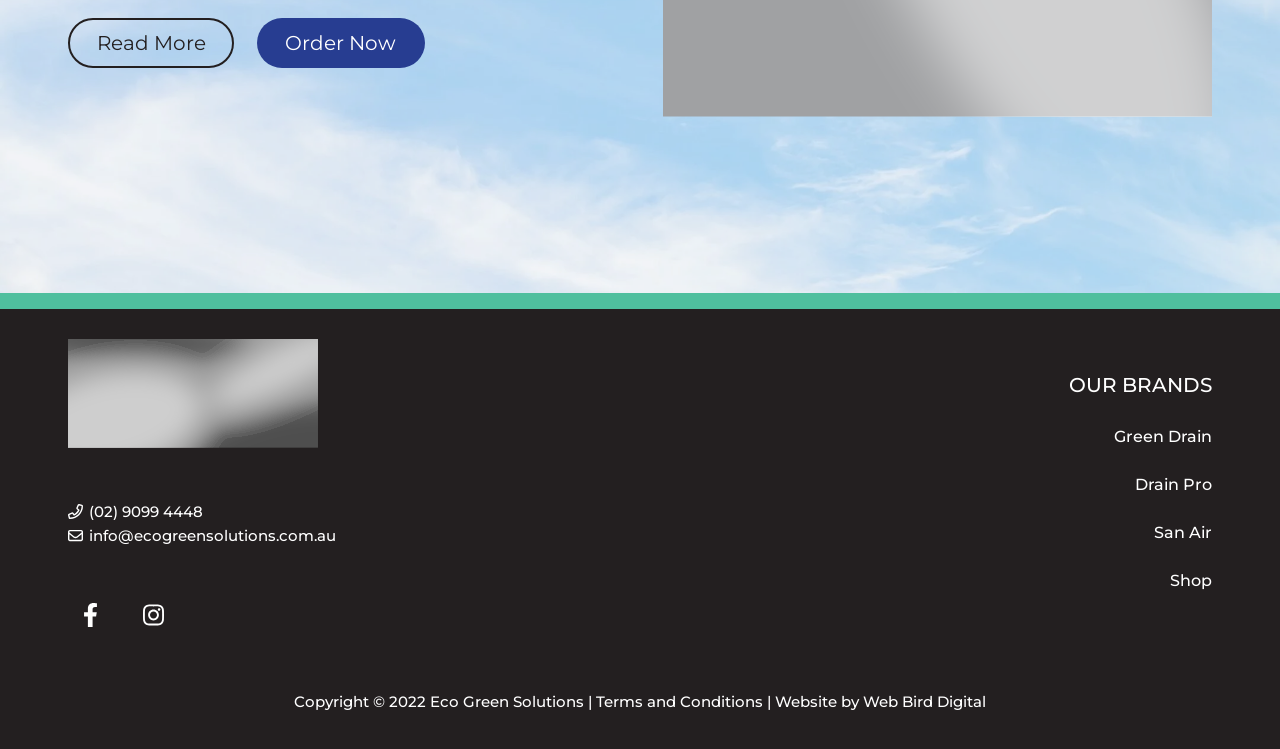Could you determine the bounding box coordinates of the clickable element to complete the instruction: "Call (02) 9099 4448"? Provide the coordinates as four float numbers between 0 and 1, i.e., [left, top, right, bottom].

[0.069, 0.67, 0.159, 0.695]